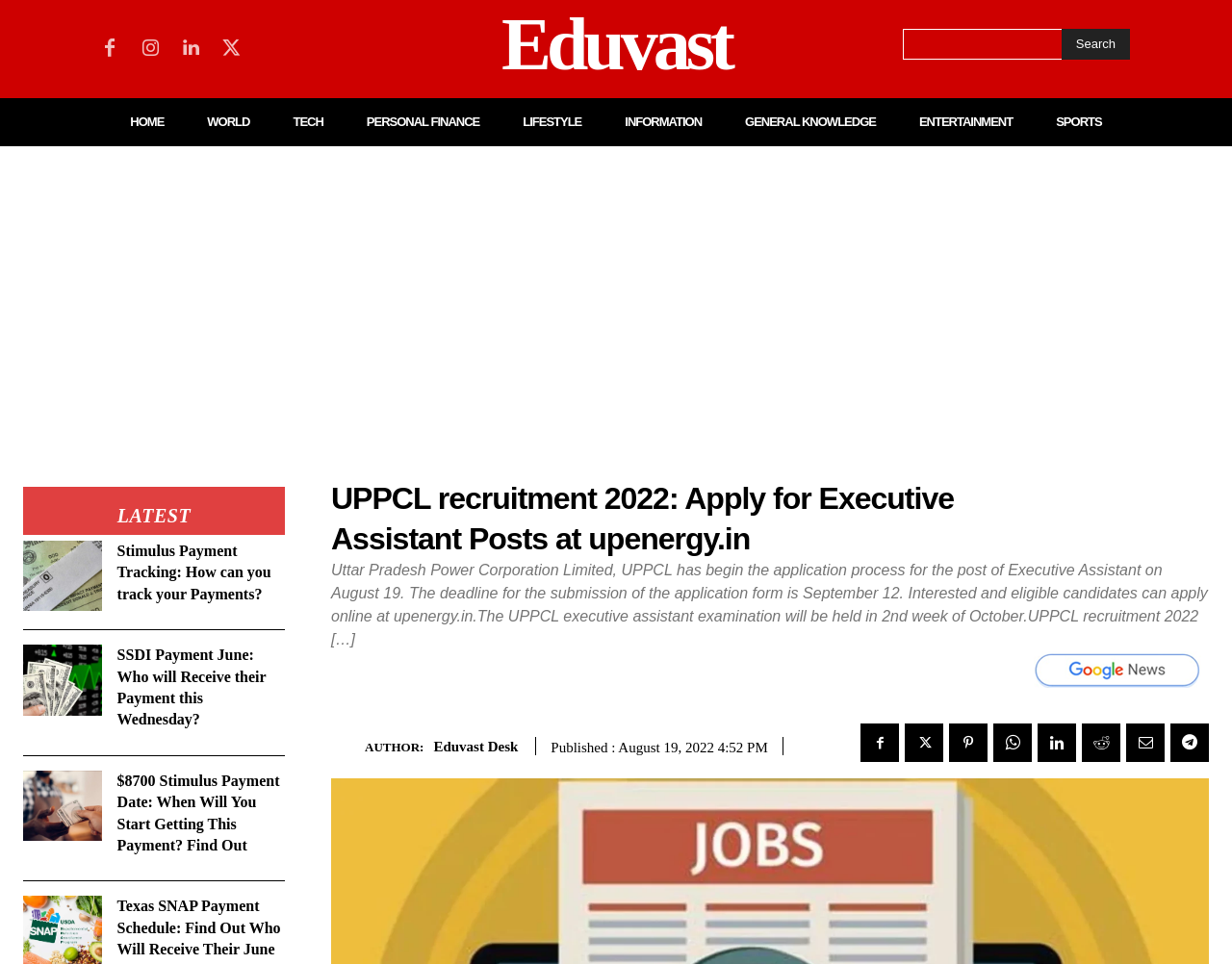What is the name of the author of the article?
Please answer the question with a detailed and comprehensive explanation.

The author of the article is Eduvast Desk, which is mentioned at the bottom of the article with the publication date and time.